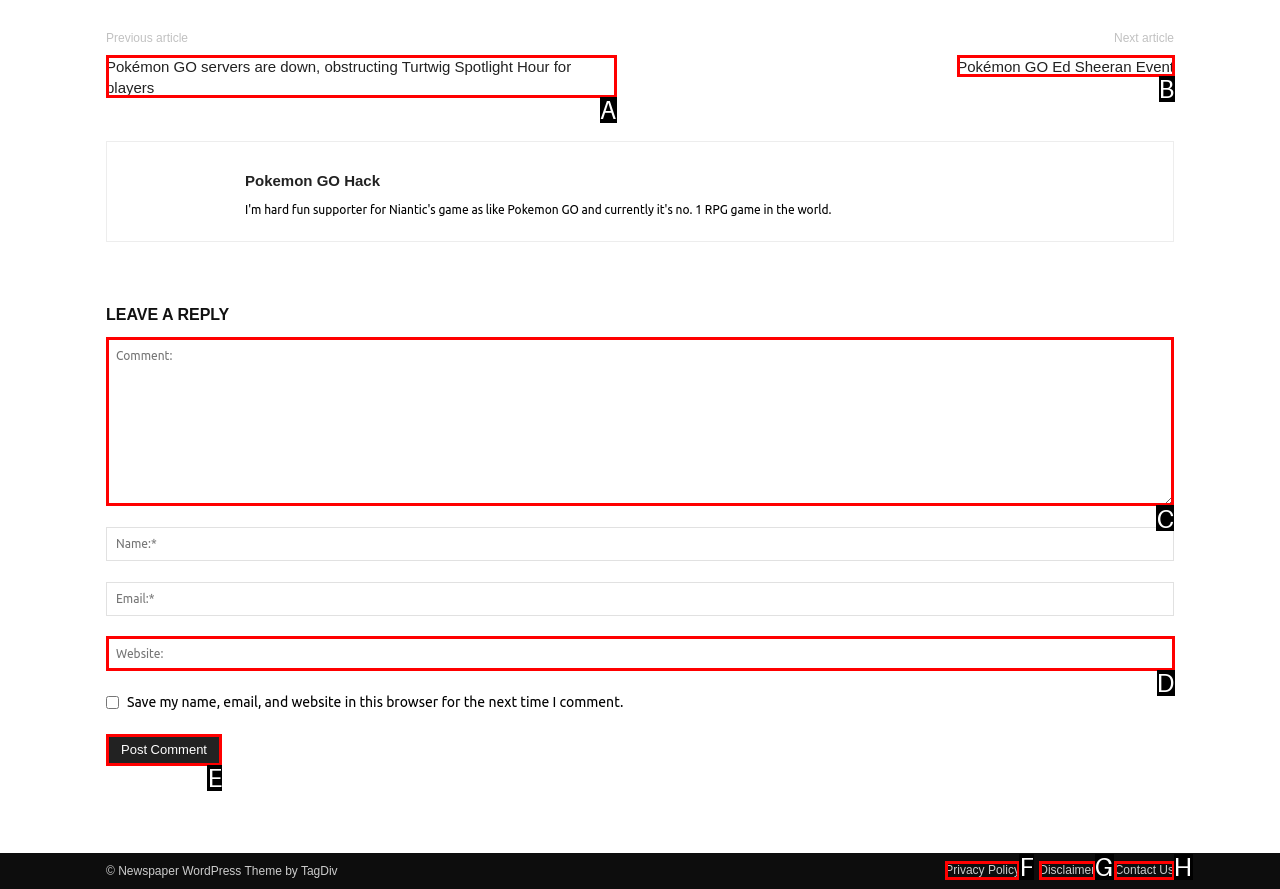Look at the highlighted elements in the screenshot and tell me which letter corresponds to the task: Leave a comment.

C